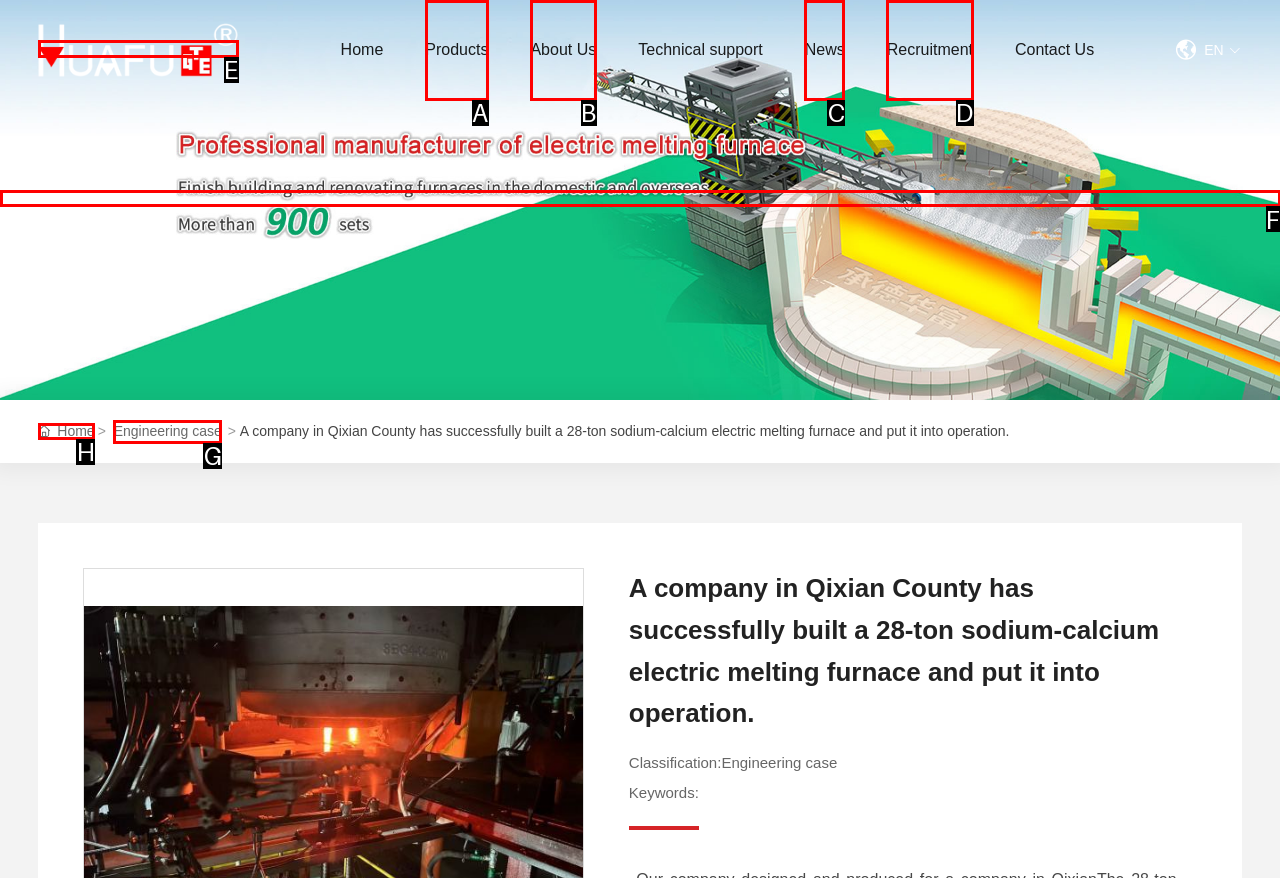Find the correct option to complete this instruction: visit HuaFu(Chengde) Glass Technology & Engineering Co., Ltd website. Reply with the corresponding letter.

E